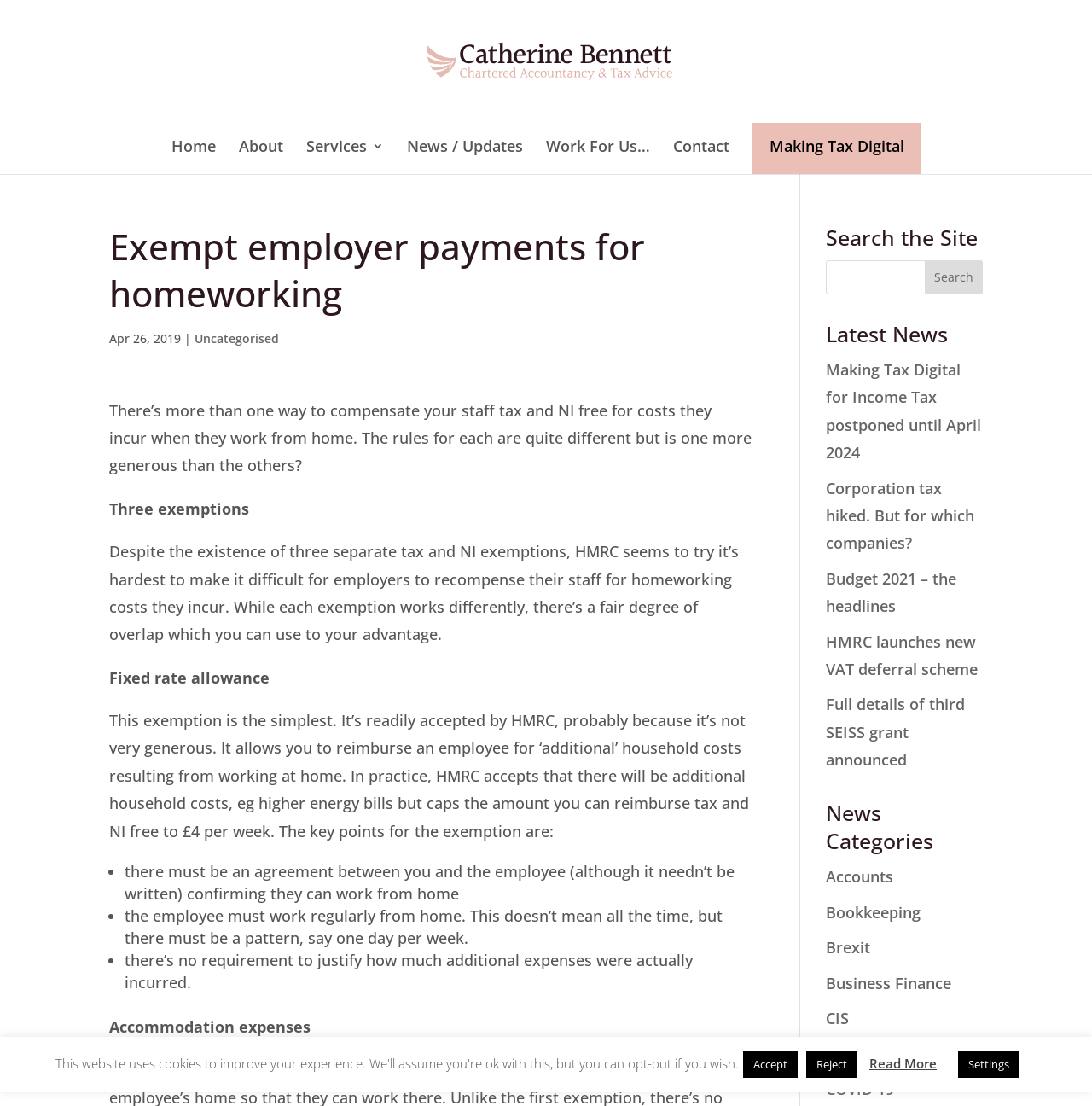Pinpoint the bounding box coordinates of the clickable area necessary to execute the following instruction: "go to ARP Racing News homepage". The coordinates should be given as four float numbers between 0 and 1, namely [left, top, right, bottom].

None